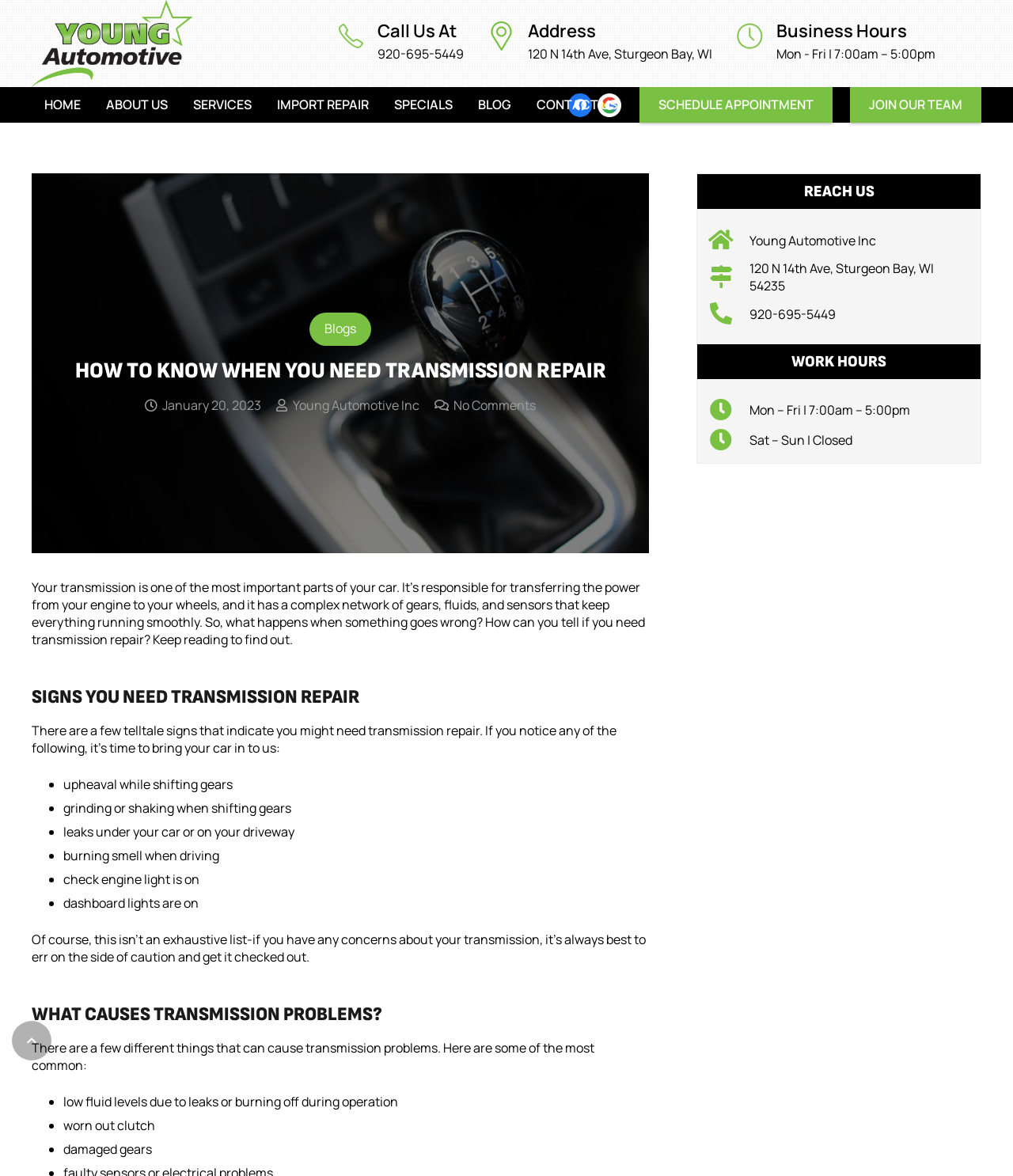Could you identify the text that serves as the heading for this webpage?

HOW TO KNOW WHEN YOU NEED TRANSMISSION REPAIR